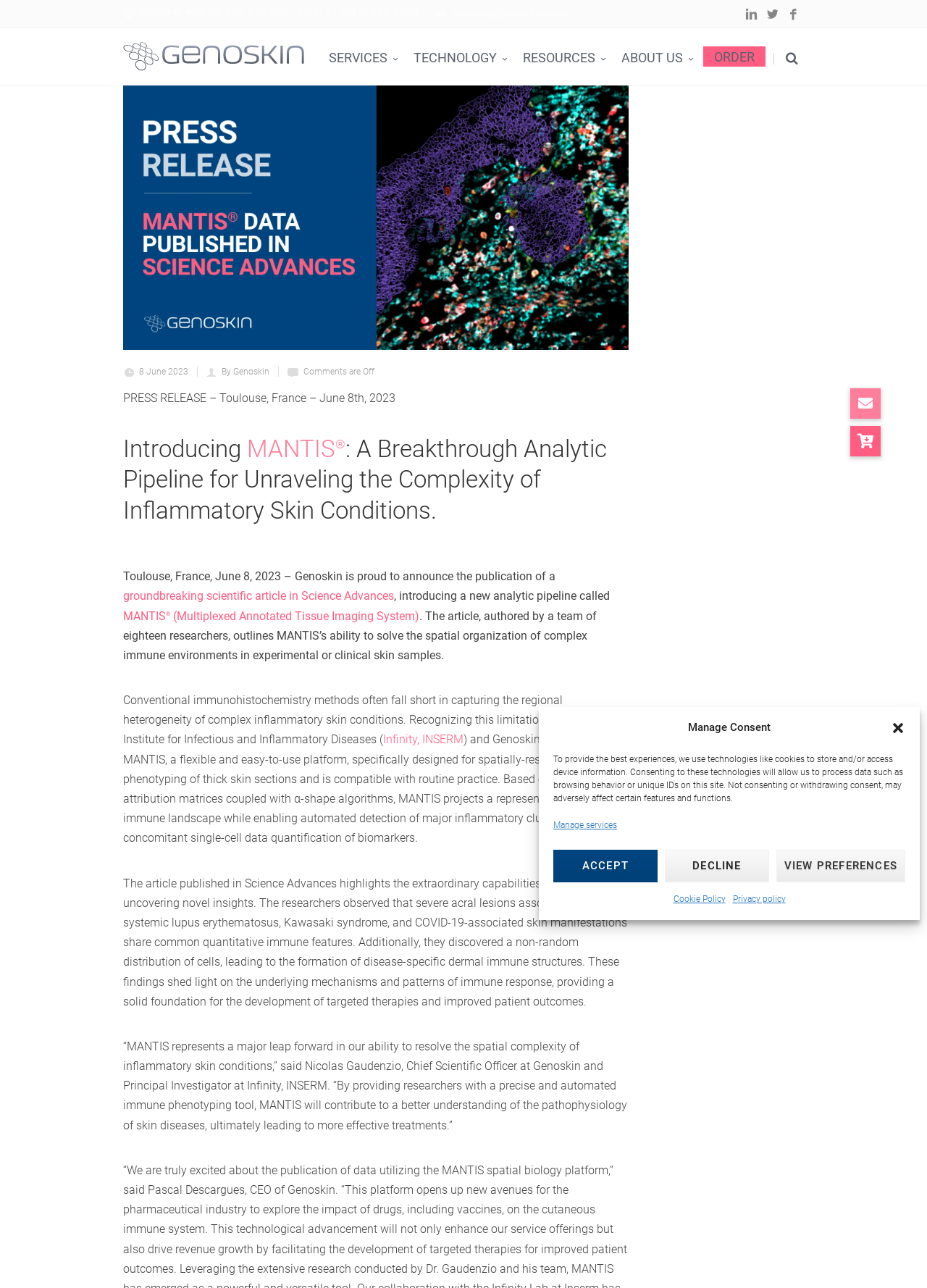Identify the bounding box coordinates of the region I need to click to complete this instruction: "Search for a game".

None